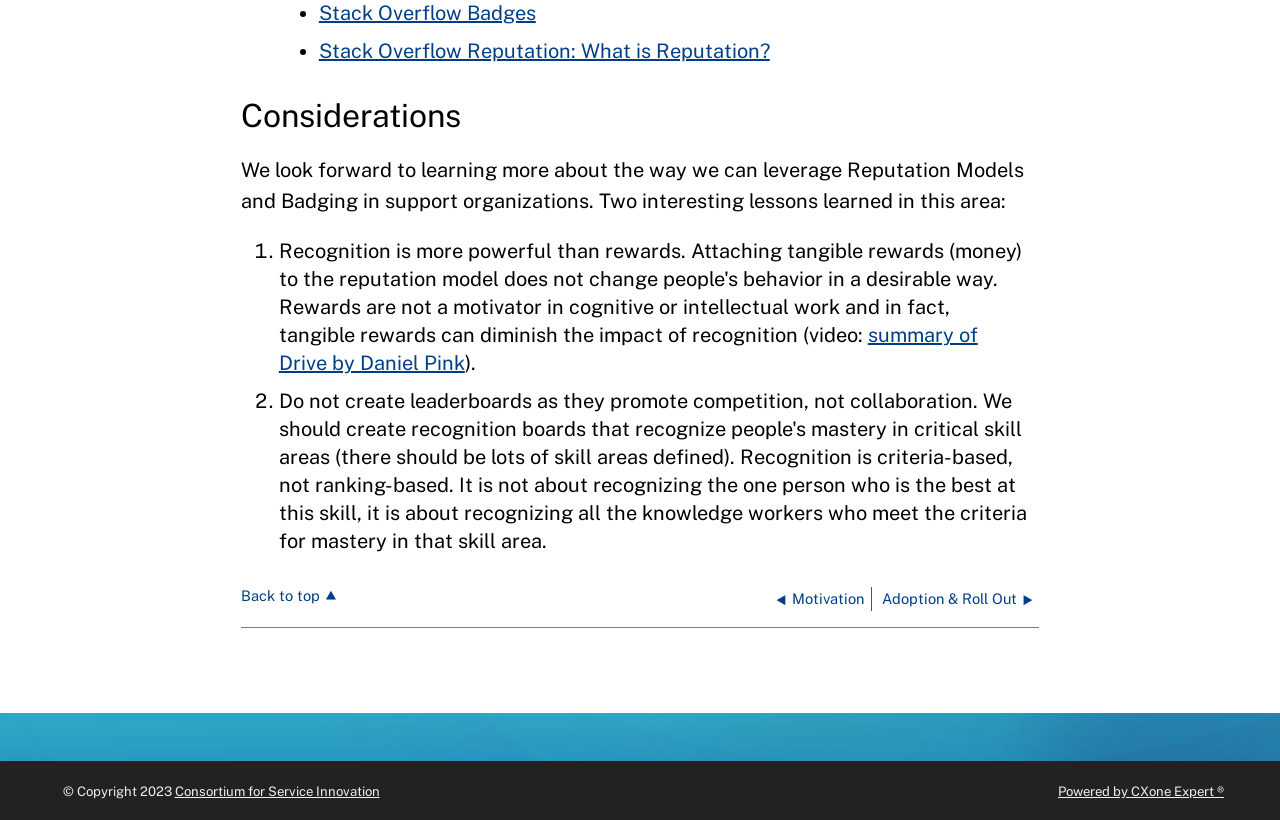What is the purpose of the 'Back to top' link?
Answer with a single word or short phrase according to what you see in the image.

To navigate to the top of the page